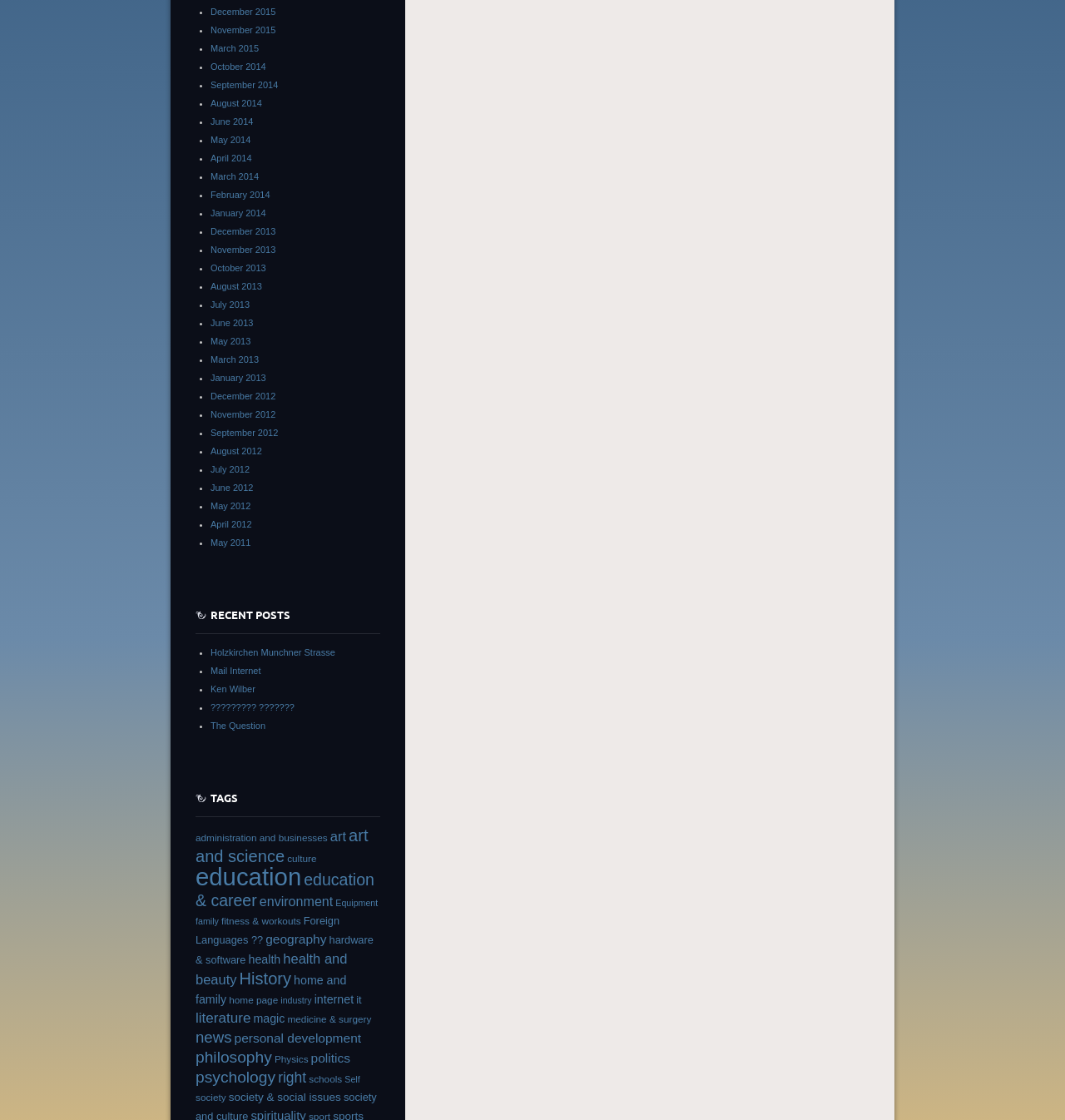Provide a brief response in the form of a single word or phrase:
What is the title of the second link in the list of recent posts?

November 2015